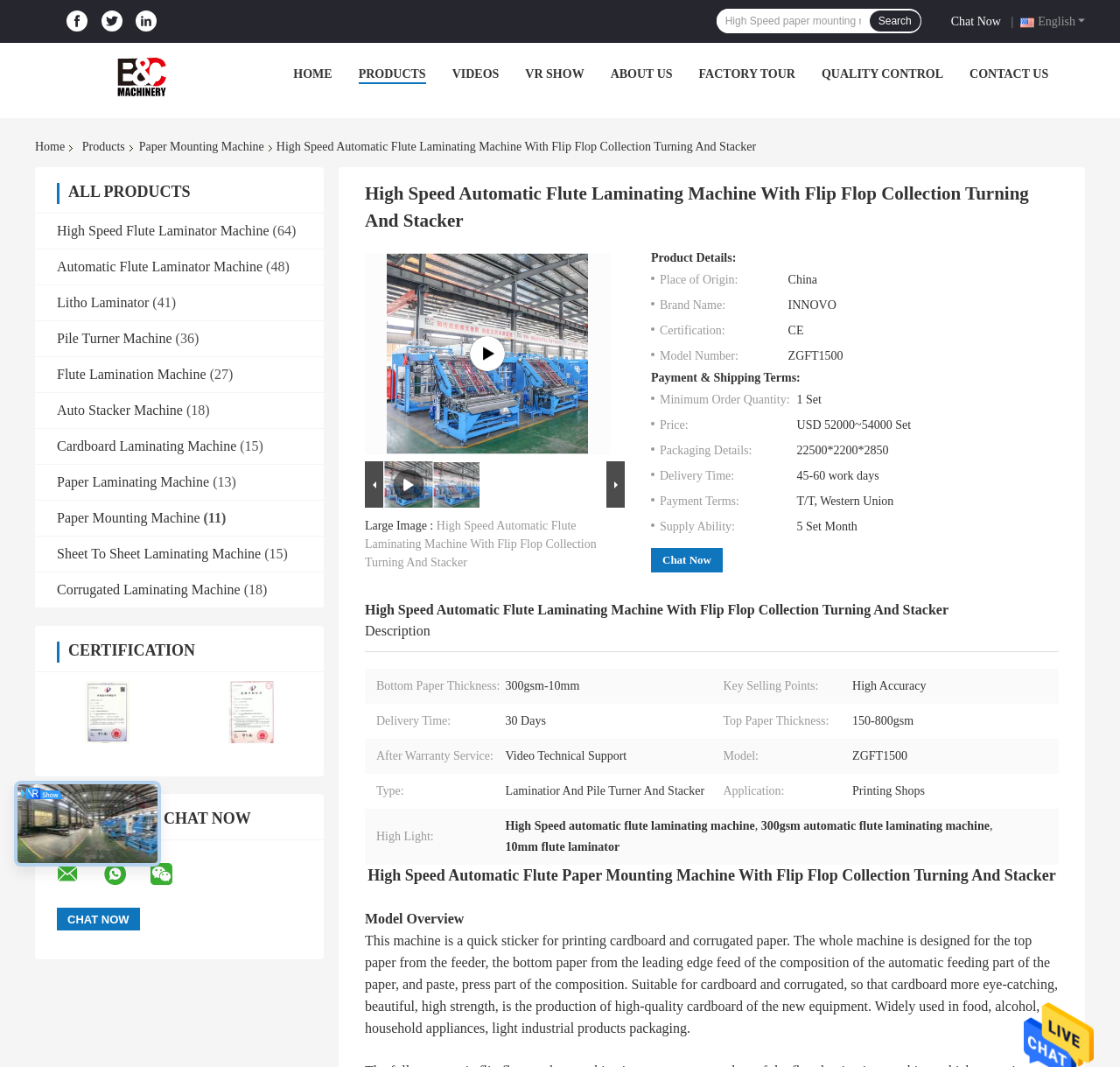Locate the bounding box coordinates of the area you need to click to fulfill this instruction: 'Learn about the company'. The coordinates must be in the form of four float numbers ranging from 0 to 1: [left, top, right, bottom].

[0.545, 0.063, 0.6, 0.075]